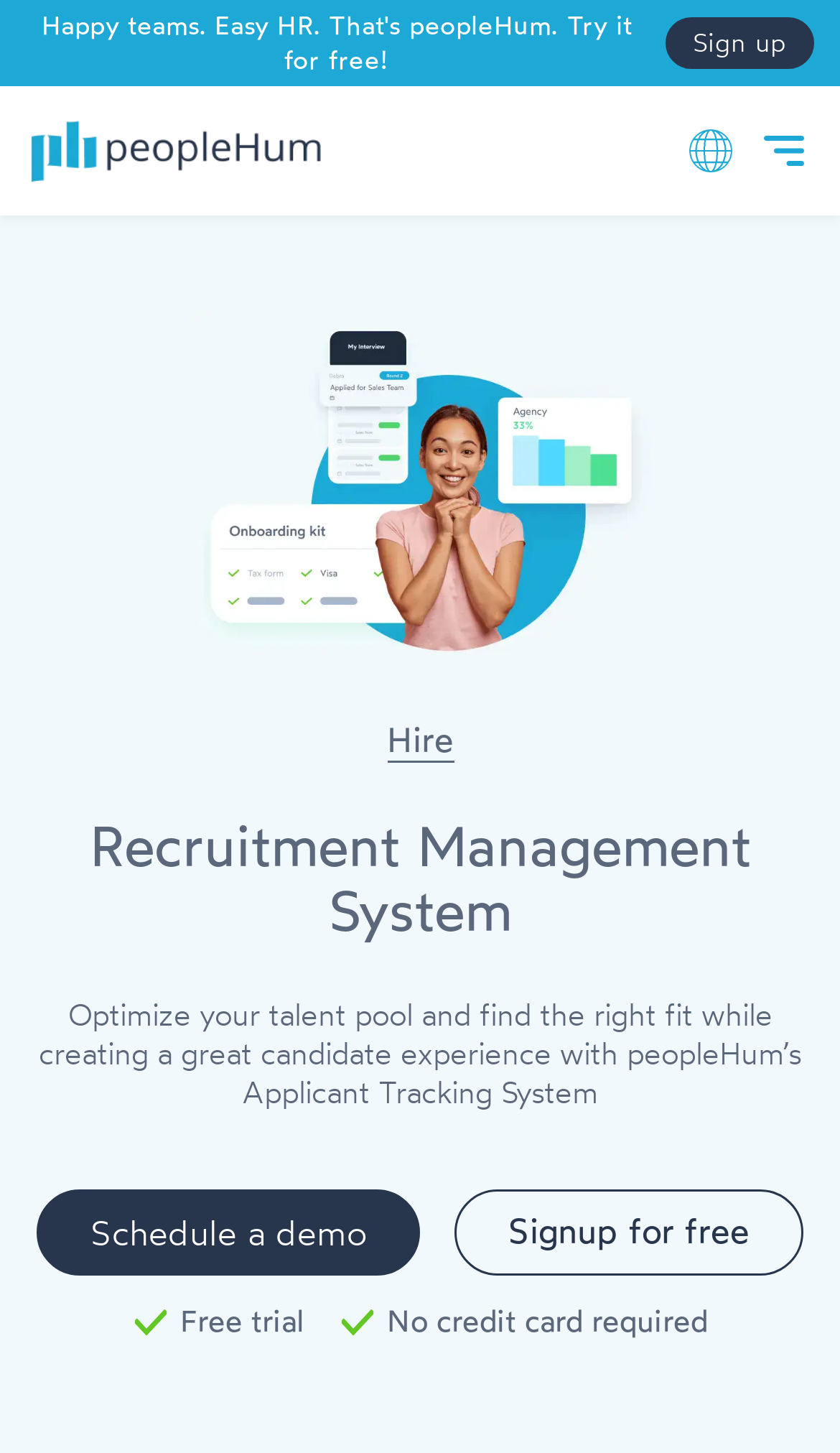Analyze and describe the webpage in a detailed narrative.

The webpage is about peopleHum's Recruitment Management System, which is an applicant tracking system (ATS) designed to simplify and streamline the recruitment process. 

At the top right corner, there is a "Sign up" link. On the top left, there is a "pH Logo horizontal" image, which is a logo of peopleHum. Next to the logo, there is a button with a dropdown menu. 

On the top right, there is another button with a "menu" label, which also has a dropdown menu. This button is accompanied by a "peopleHum" image. 

Below the top section, there is a heading that reads "Recruitment Management System". Underneath the heading, there is a text that describes the system, stating that it helps optimize the talent pool and create a great candidate experience. 

Further down, there is a "Hire" button. Below the "Hire" button, there is a "Schedule a demo" text. 

On the bottom right, there is a "Signup for free" link, accompanied by two "Tick Icon" images and two texts: "Free trial" and "No credit card required".